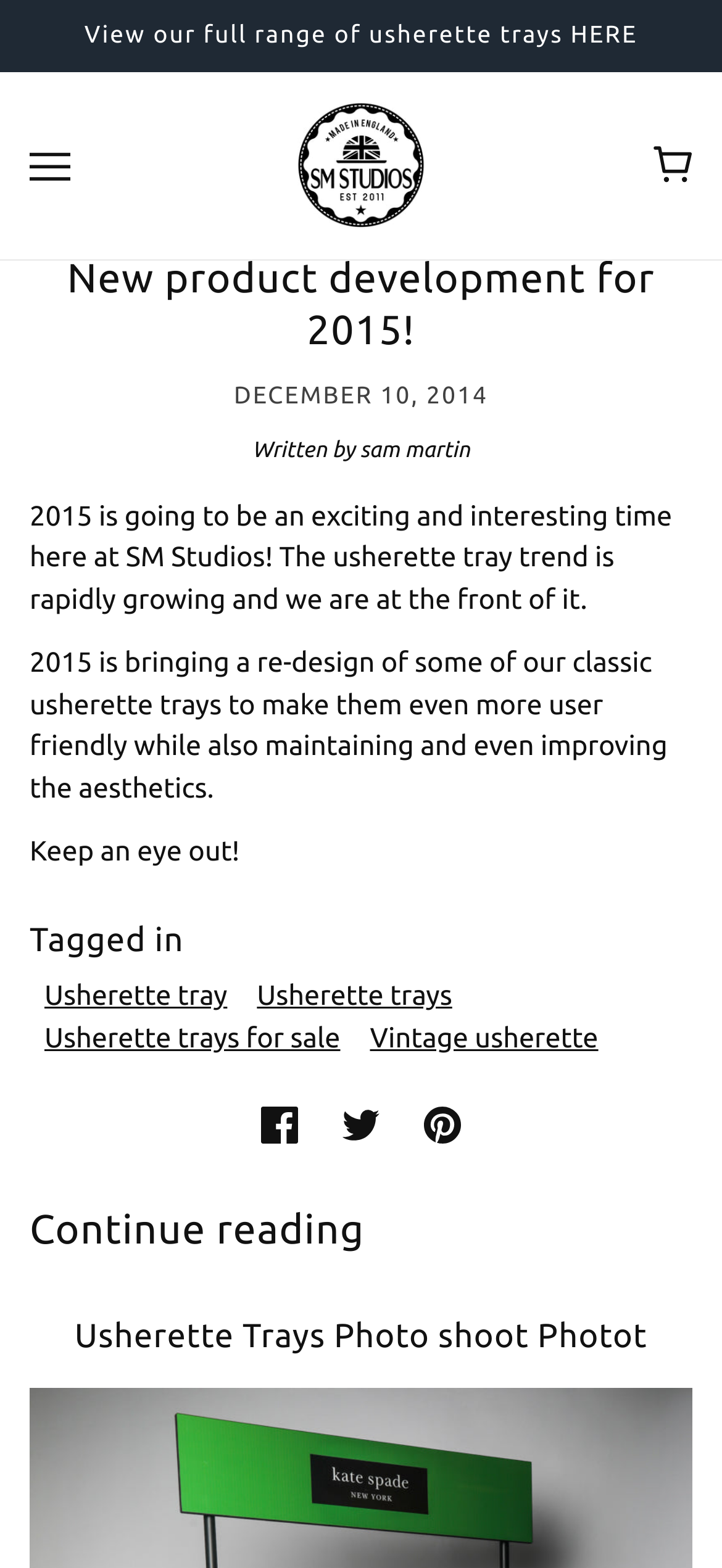Determine which piece of text is the heading of the webpage and provide it.

New product development for 2015!